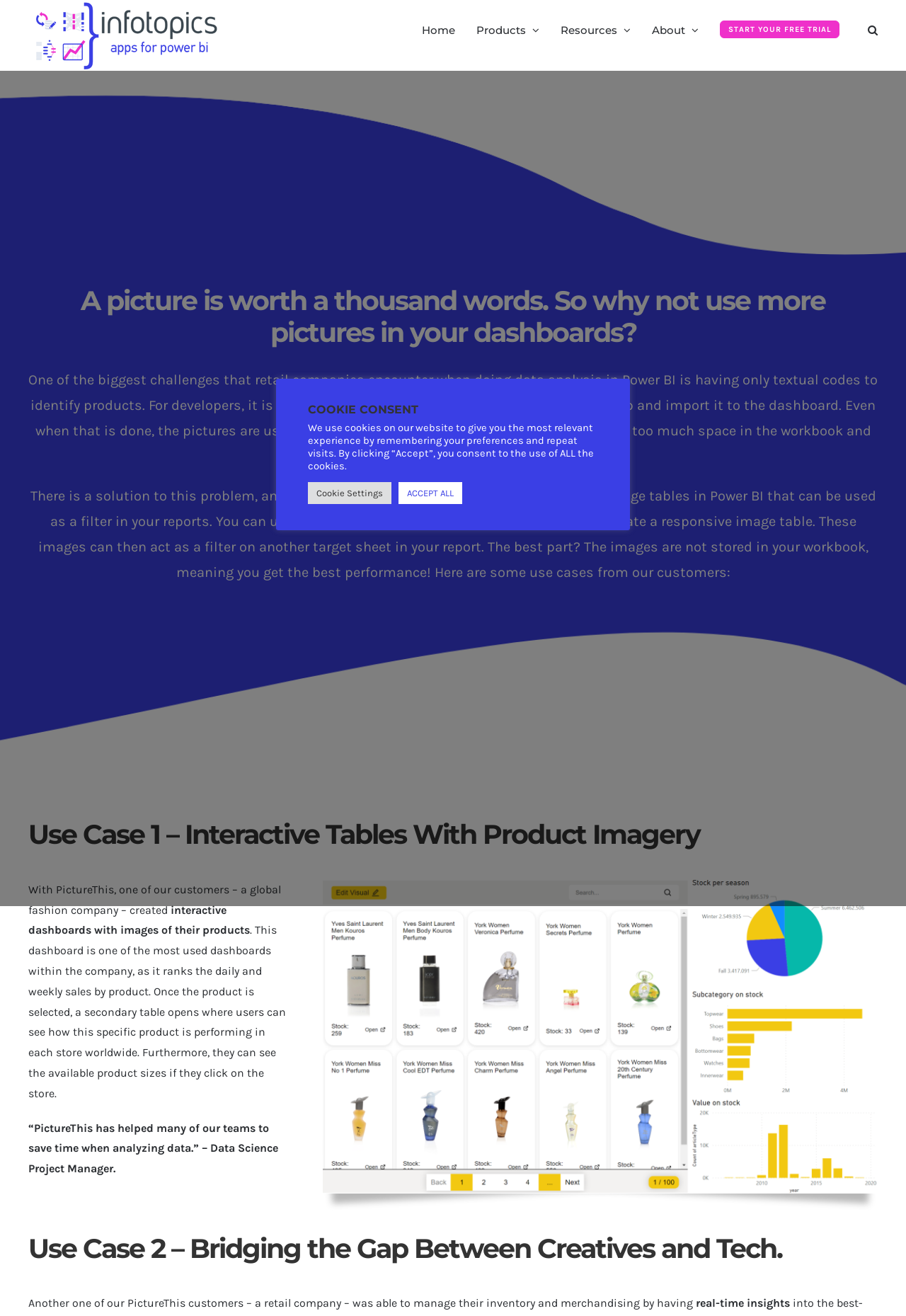What is the challenge faced by retail companies in Power BI?
Refer to the image and offer an in-depth and detailed answer to the question.

According to the webpage, one of the biggest challenges that retail companies encounter when doing data analysis in Power BI is having only textual codes to identify products. This is stated in the text 'One of the biggest challenges that retail companies encounter when doing data analysis in Power BI is having only textual codes to identify products.'